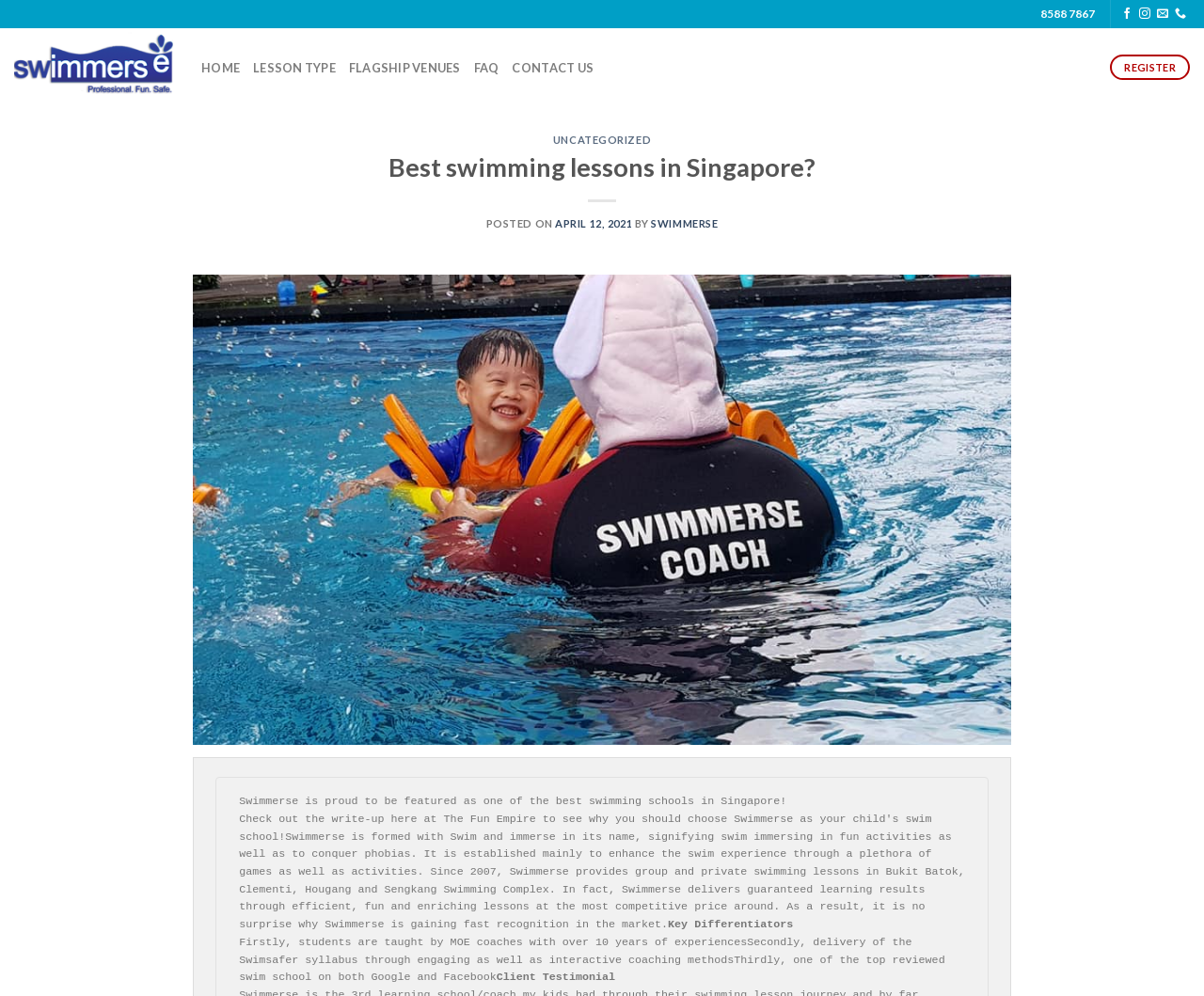Provide a brief response to the question below using a single word or phrase: 
What are the types of lessons offered by Swimmerse Swim School?

Not specified